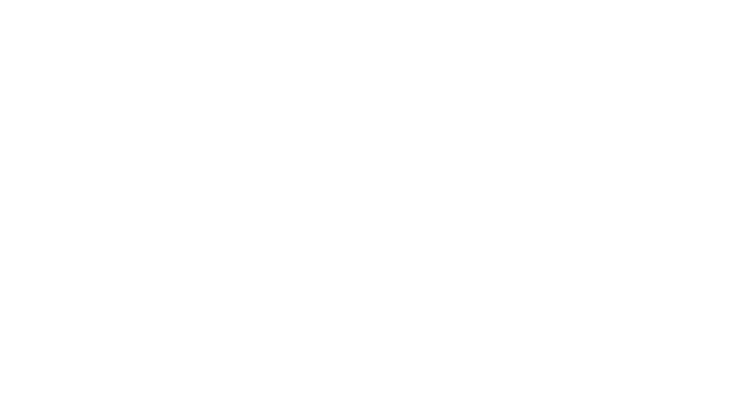Interpret the image and provide an in-depth description.

The image titled "The Station MG - 2" showcases an appealing and visually striking design representative of The Station MG brand. It reflects a modern aesthetic that resonates with the website's purpose of providing a booking system for managing appointments. This image is part of a slider that features several images to engage users, highlighting services and expanding on the brand's offerings.

The design embodies the theme of trustworthiness and reliability, aligning with the business's goal to foster a strong connection with potential customers. The integration of stylish visuals aims to enhance the user experience while promoting the owners' active presence on social media platforms like Instagram, further establishing the brand's identity and reach.